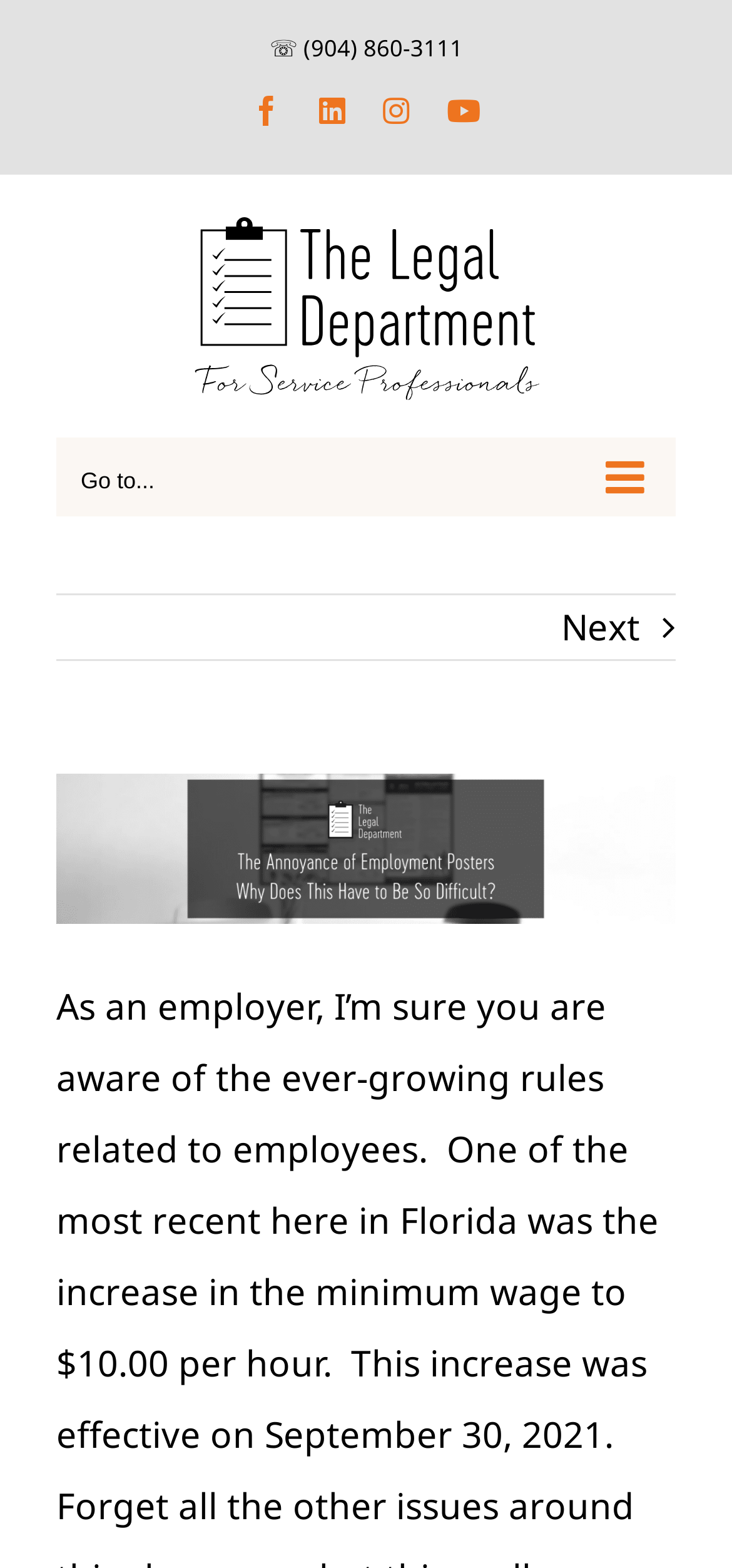Based on the element description ☏ (904) 860-3111, identify the bounding box of the UI element in the given webpage screenshot. The coordinates should be in the format (top-left x, top-left y, bottom-right x, bottom-right y) and must be between 0 and 1.

[0.368, 0.021, 0.632, 0.041]